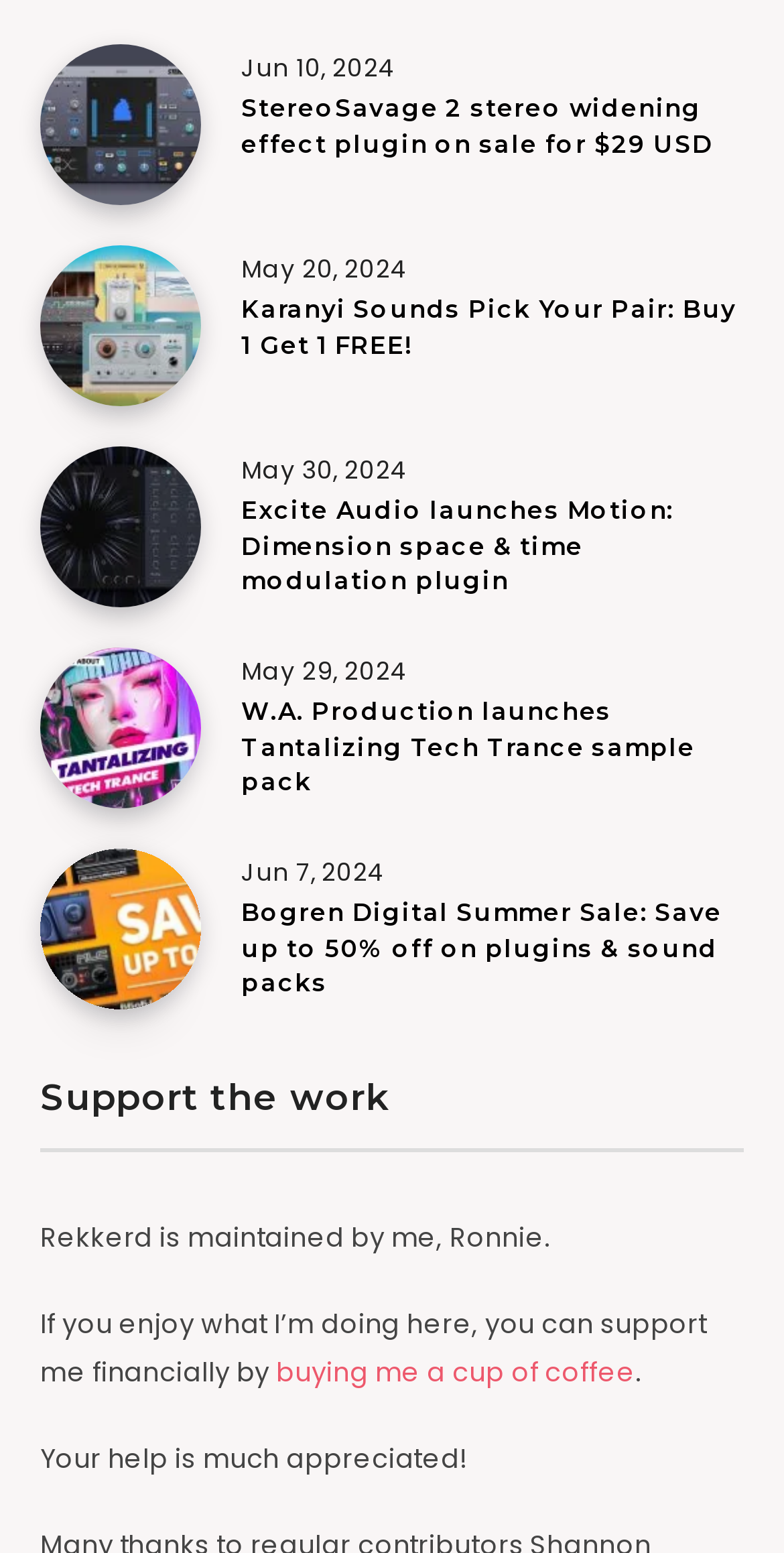Locate the bounding box coordinates of the element to click to perform the following action: 'Search for something'. The coordinates should be given as four float values between 0 and 1, in the form of [left, top, right, bottom].

None